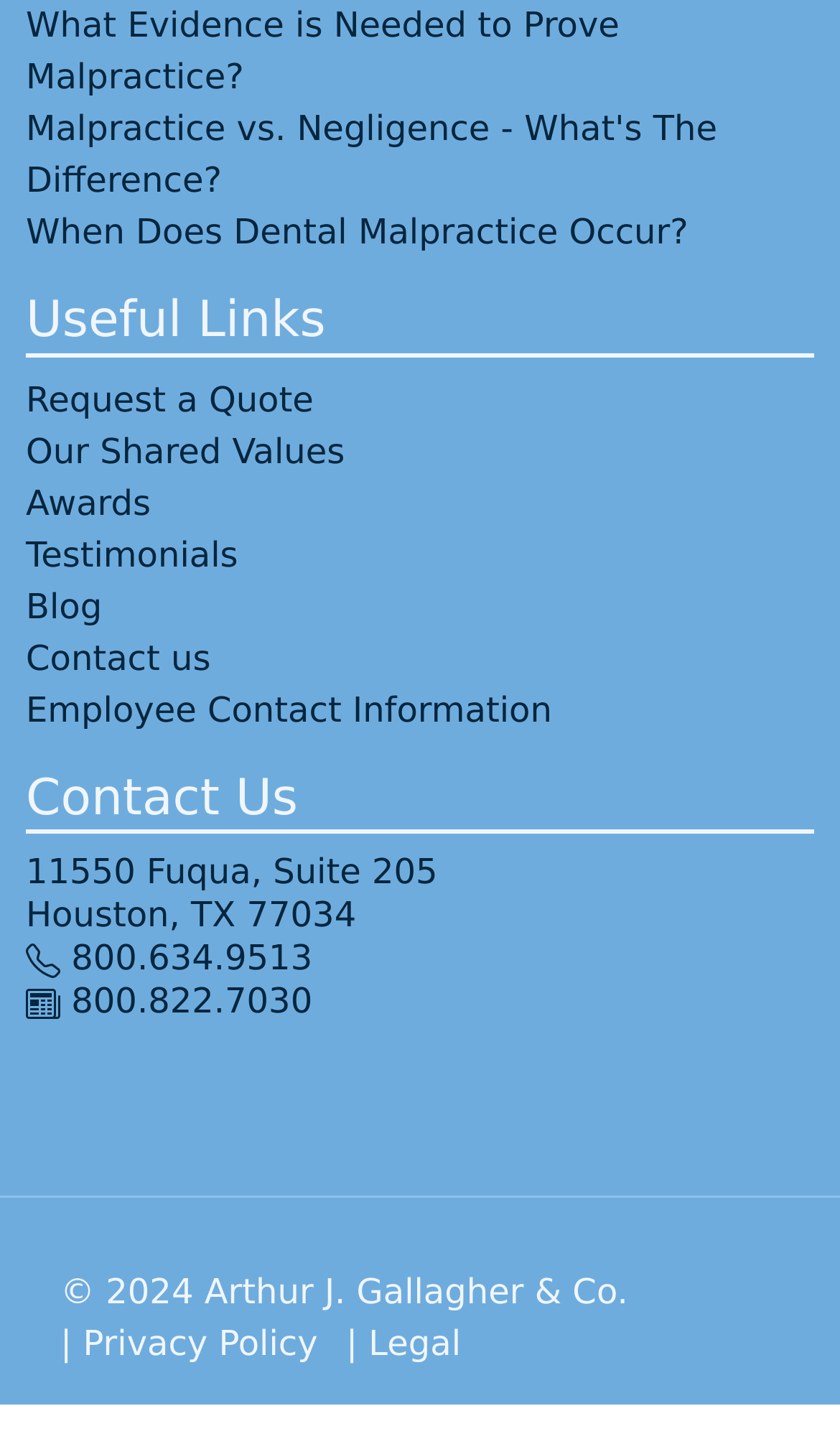How many links are there under 'Useful Links'?
Answer the question in a detailed and comprehensive manner.

The 'Useful Links' section is located near the top of the webpage and contains 7 links, including 'Request a Quote', 'Our Shared Values', 'Awards', 'Testimonials', 'Blog', 'Contact us', and 'Employee Contact Information'.